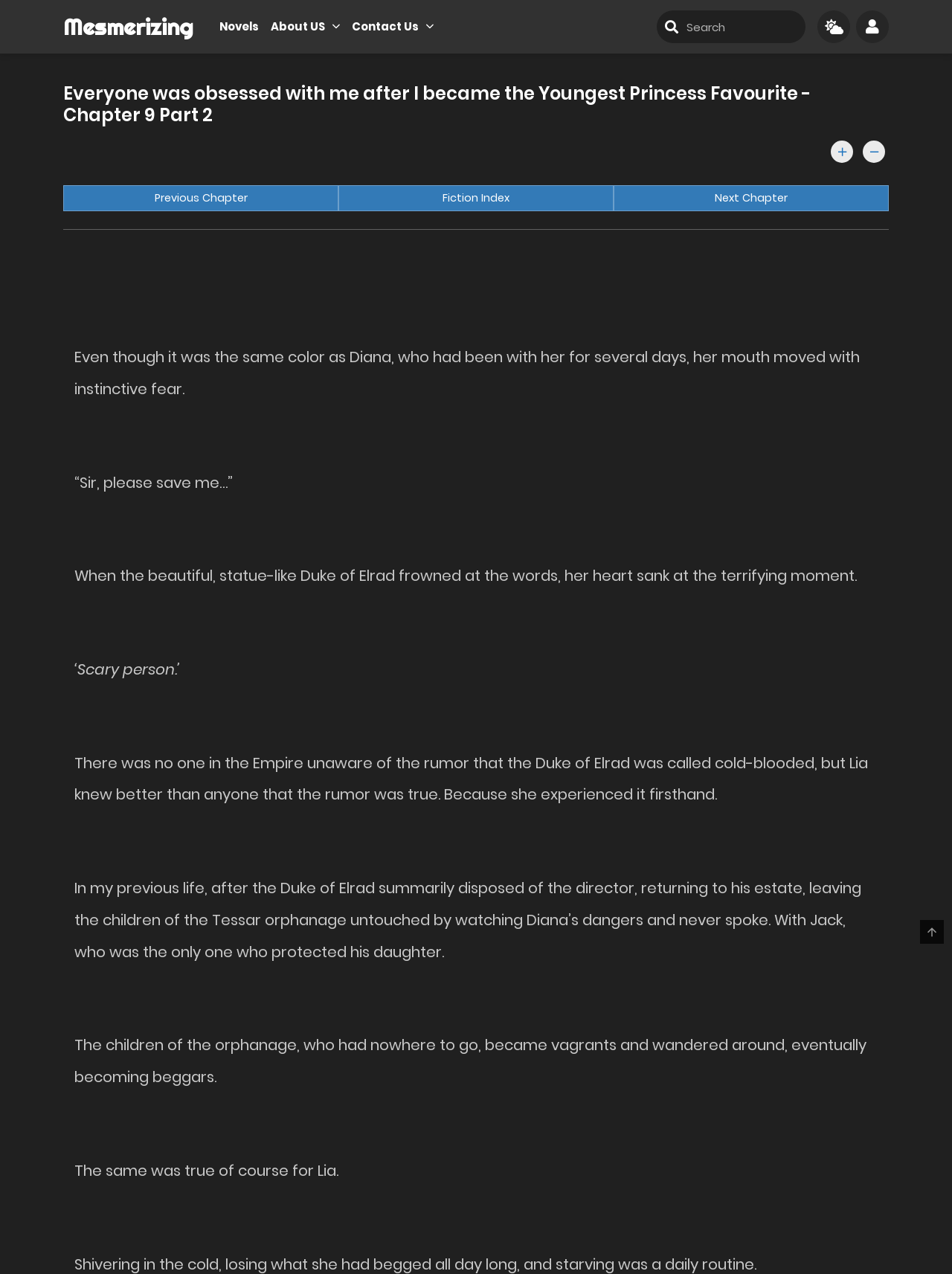Determine the bounding box coordinates in the format (top-left x, top-left y, bottom-right x, bottom-right y). Ensure all values are floating point numbers between 0 and 1. Identify the bounding box of the UI element described by: Novels

[0.23, 0.014, 0.272, 0.028]